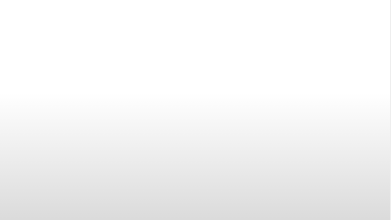What is the purpose of the article?
Provide a thorough and detailed answer to the question.

The caption states that the article aims to provide users with an informative overview of how to effectively use Microsoft Copilot's feature, enhancing their communication experience. This suggests that the purpose of the article is to serve as a guide for users to understand and utilize Microsoft Copilot's capabilities.